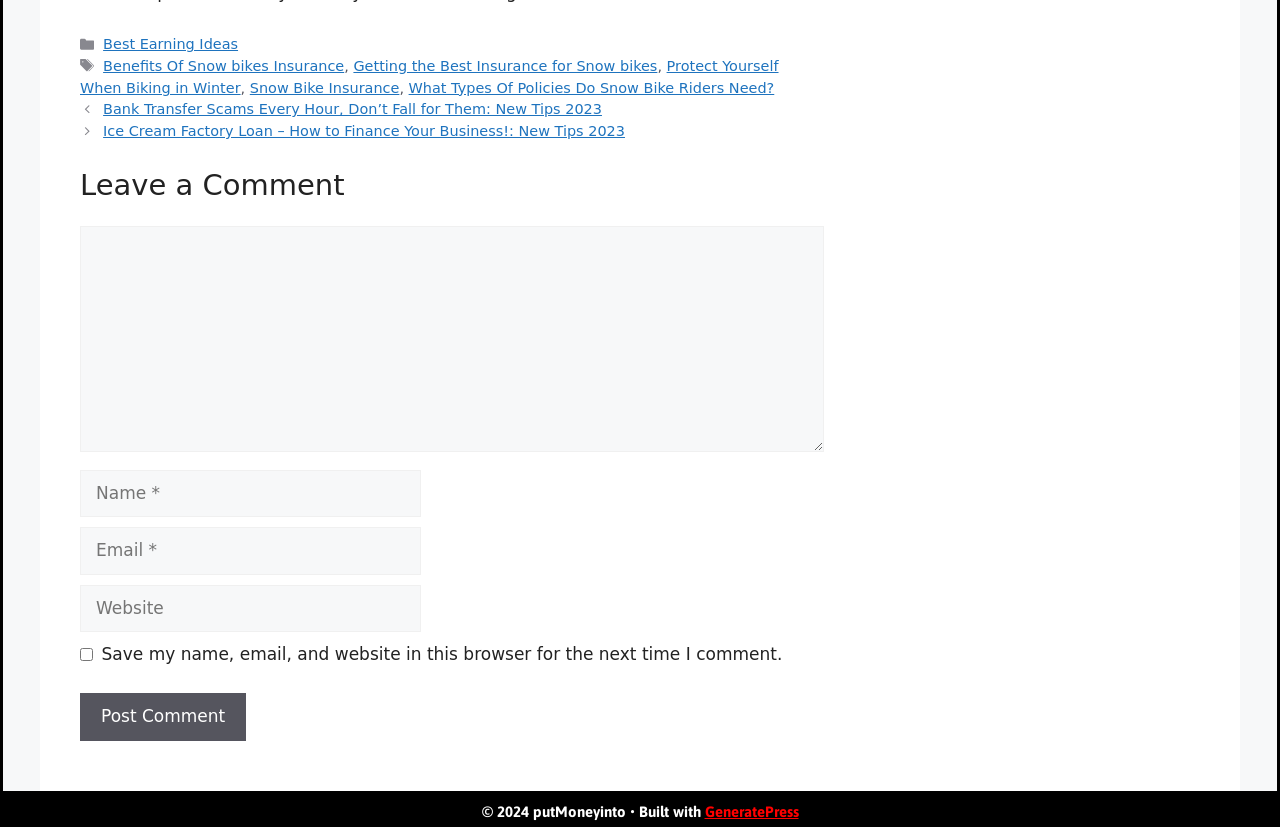Show the bounding box coordinates for the HTML element described as: "Best Earning Ideas".

[0.081, 0.044, 0.186, 0.063]